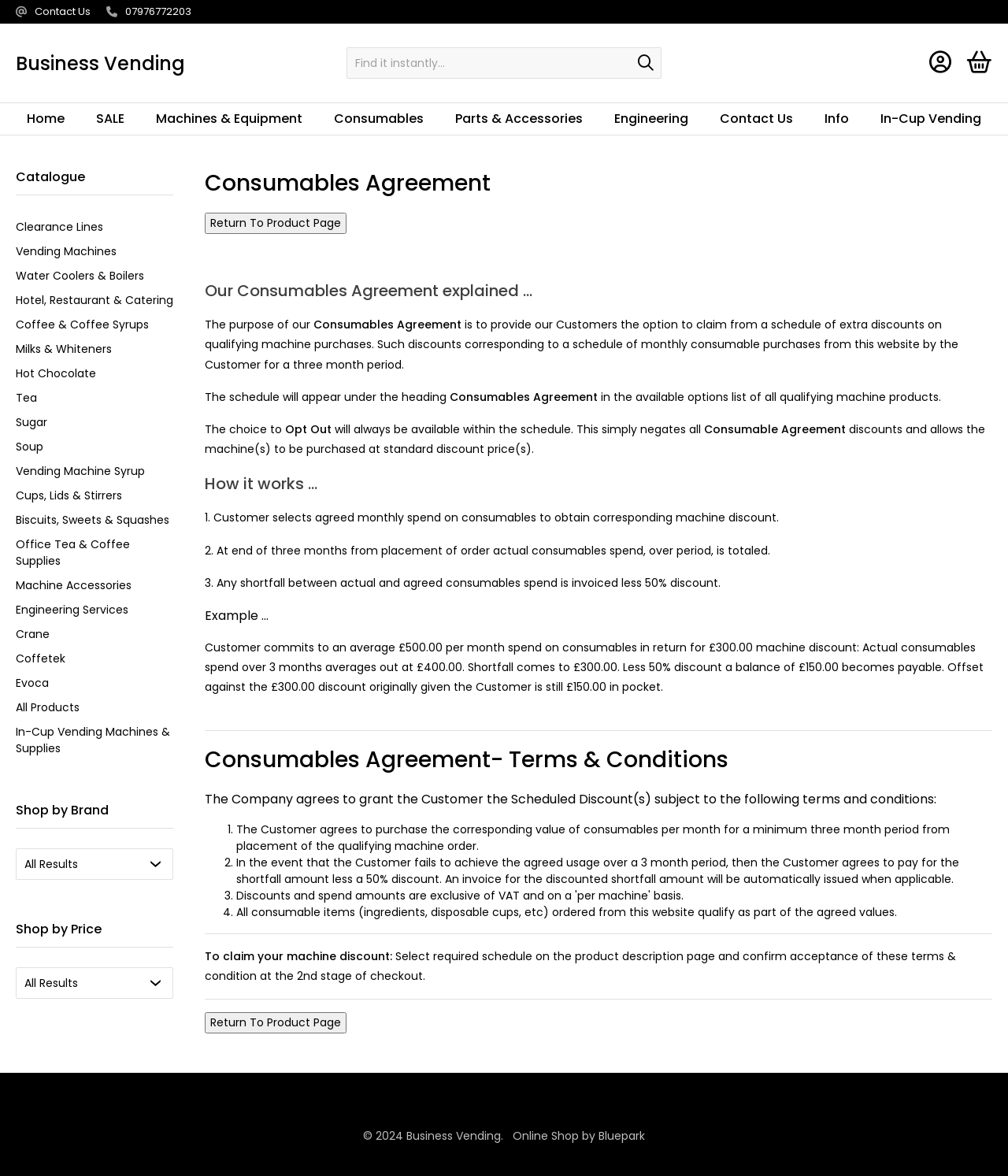Determine the bounding box coordinates of the UI element that matches the following description: "Vending Machine Syrup". The coordinates should be four float numbers between 0 and 1 in the format [left, top, right, bottom].

[0.016, 0.394, 0.144, 0.407]